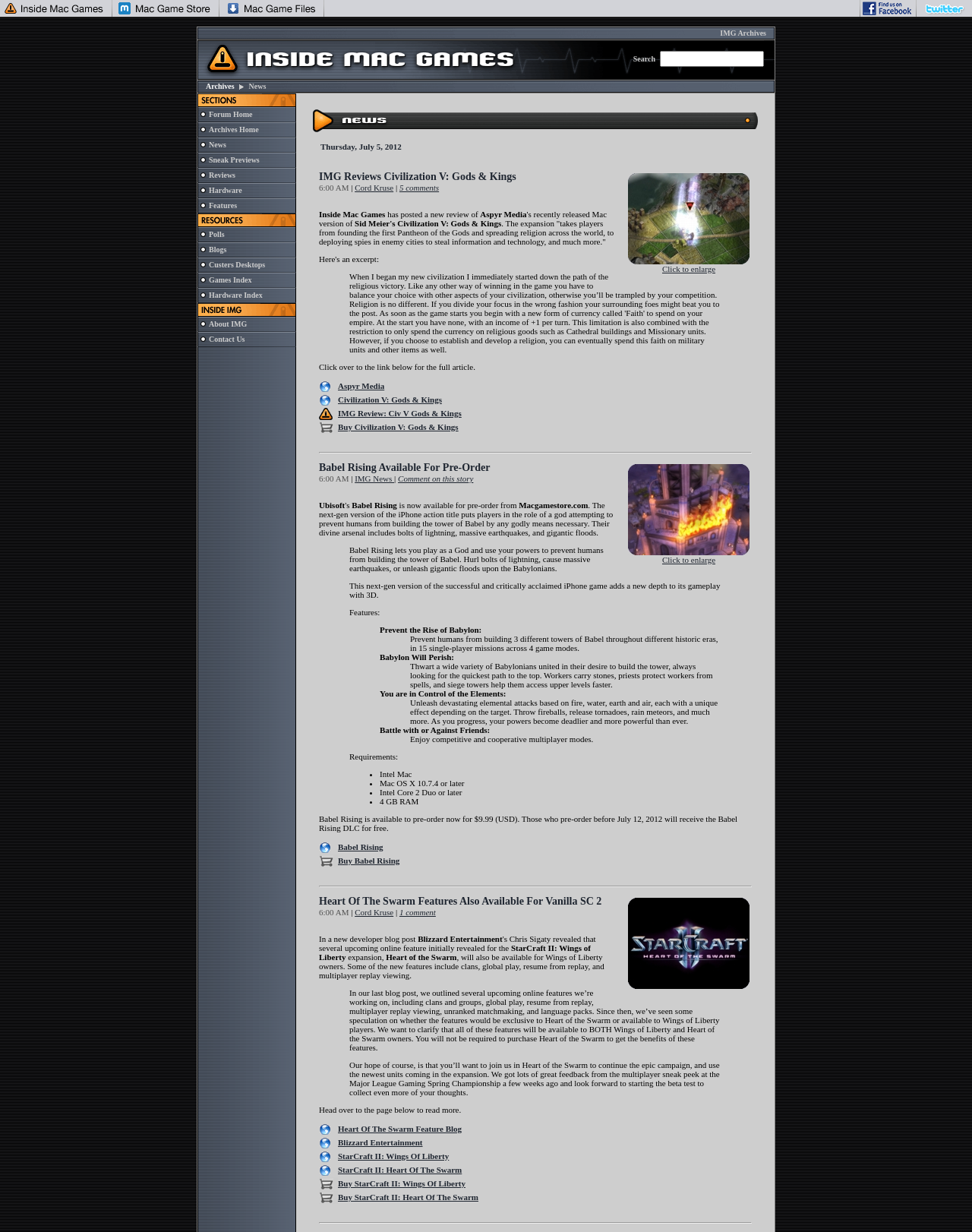Identify and provide the bounding box for the element described by: "Comment on this story".

[0.409, 0.385, 0.487, 0.392]